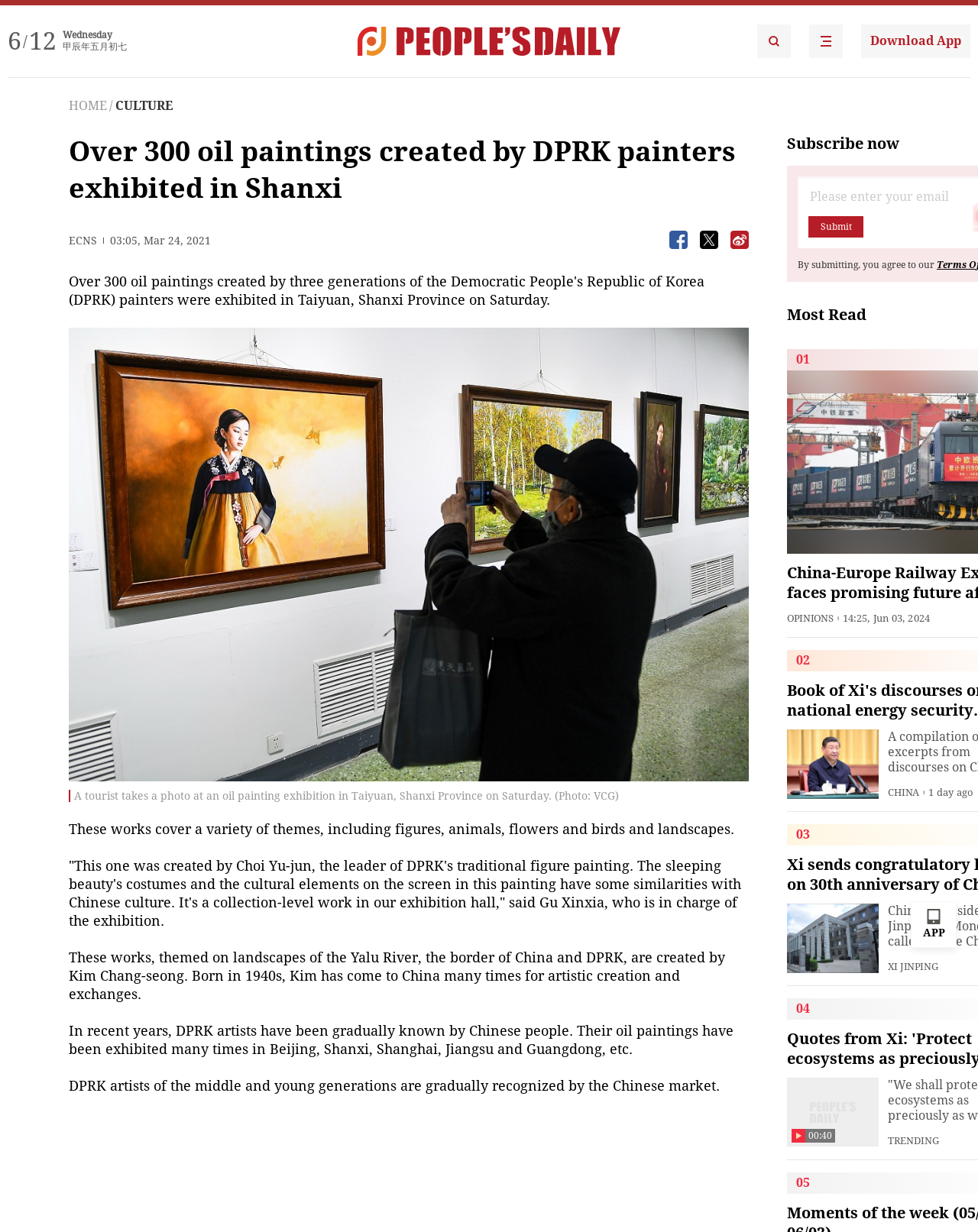How many oil paintings are exhibited?
Could you give a comprehensive explanation in response to this question?

The number of oil paintings exhibited can be found in the title of the article, which states 'Over 300 oil paintings created by DPRK painters exhibited in Shanxi Province on Saturday.'